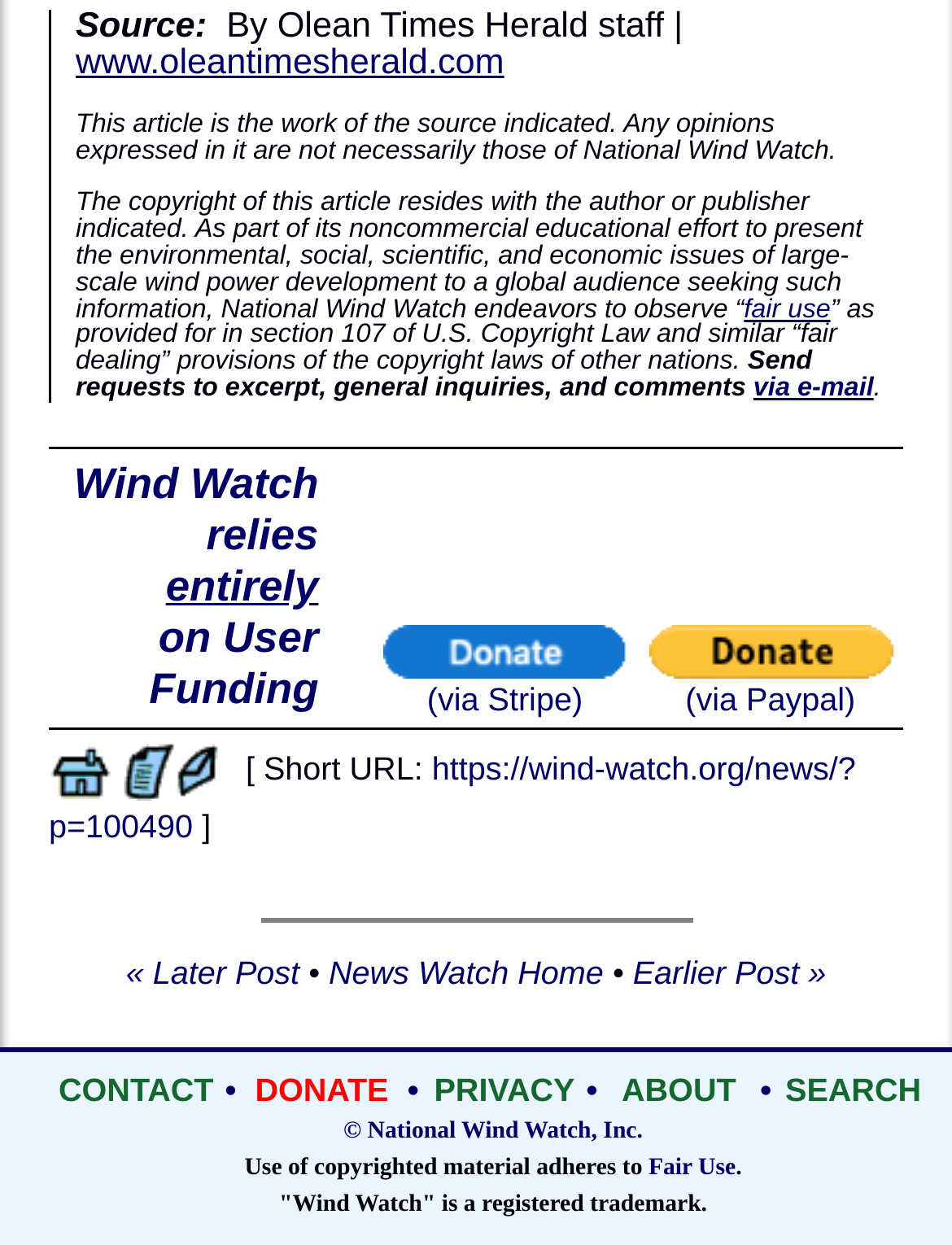Please locate the bounding box coordinates of the element's region that needs to be clicked to follow the instruction: "Donate via Stripe". The bounding box coordinates should be provided as four float numbers between 0 and 1, i.e., [left, top, right, bottom].

[0.402, 0.514, 0.659, 0.579]